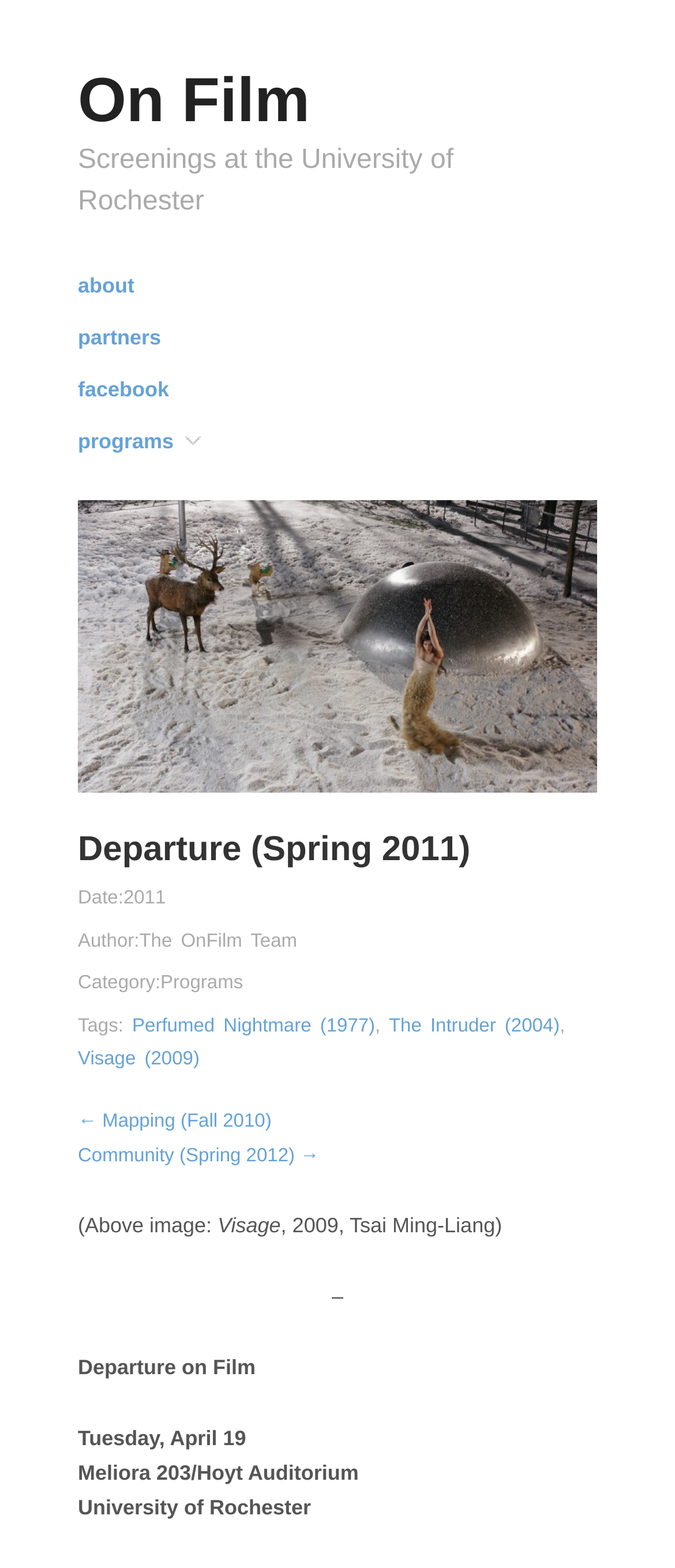Please identify the bounding box coordinates of the element I should click to complete this instruction: 'view Departure (Spring 2011) details'. The coordinates should be given as four float numbers between 0 and 1, like this: [left, top, right, bottom].

[0.115, 0.527, 0.885, 0.556]